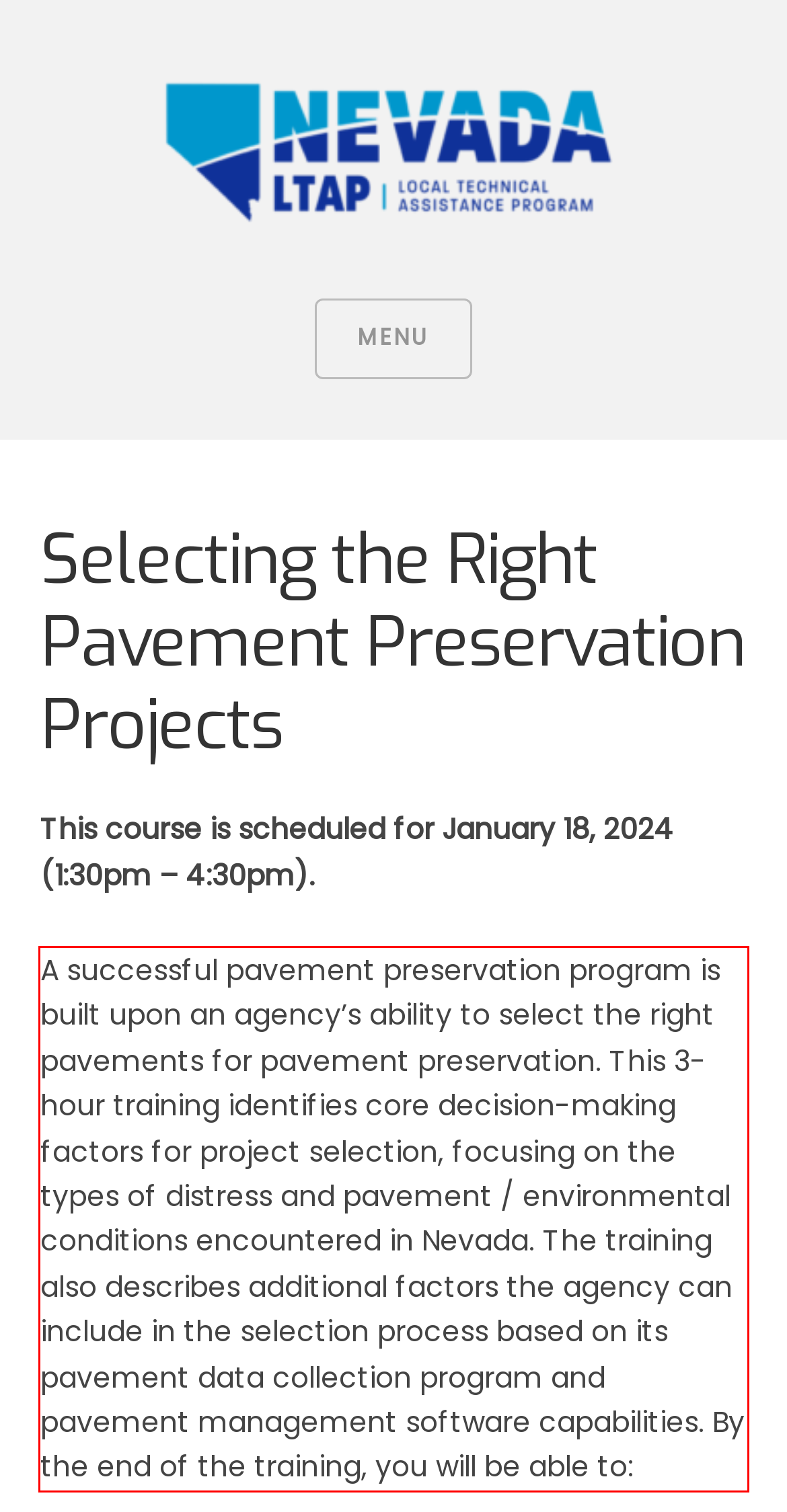You are presented with a webpage screenshot featuring a red bounding box. Perform OCR on the text inside the red bounding box and extract the content.

A successful pavement preservation program is built upon an agency’s ability to select the right pavements for pavement preservation. This 3-hour training identifies core decision-making factors for project selection, focusing on the types of distress and pavement / environmental conditions encountered in Nevada. The training also describes additional factors the agency can include in the selection process based on its pavement data collection program and pavement management software capabilities. By the end of the training, you will be able to: